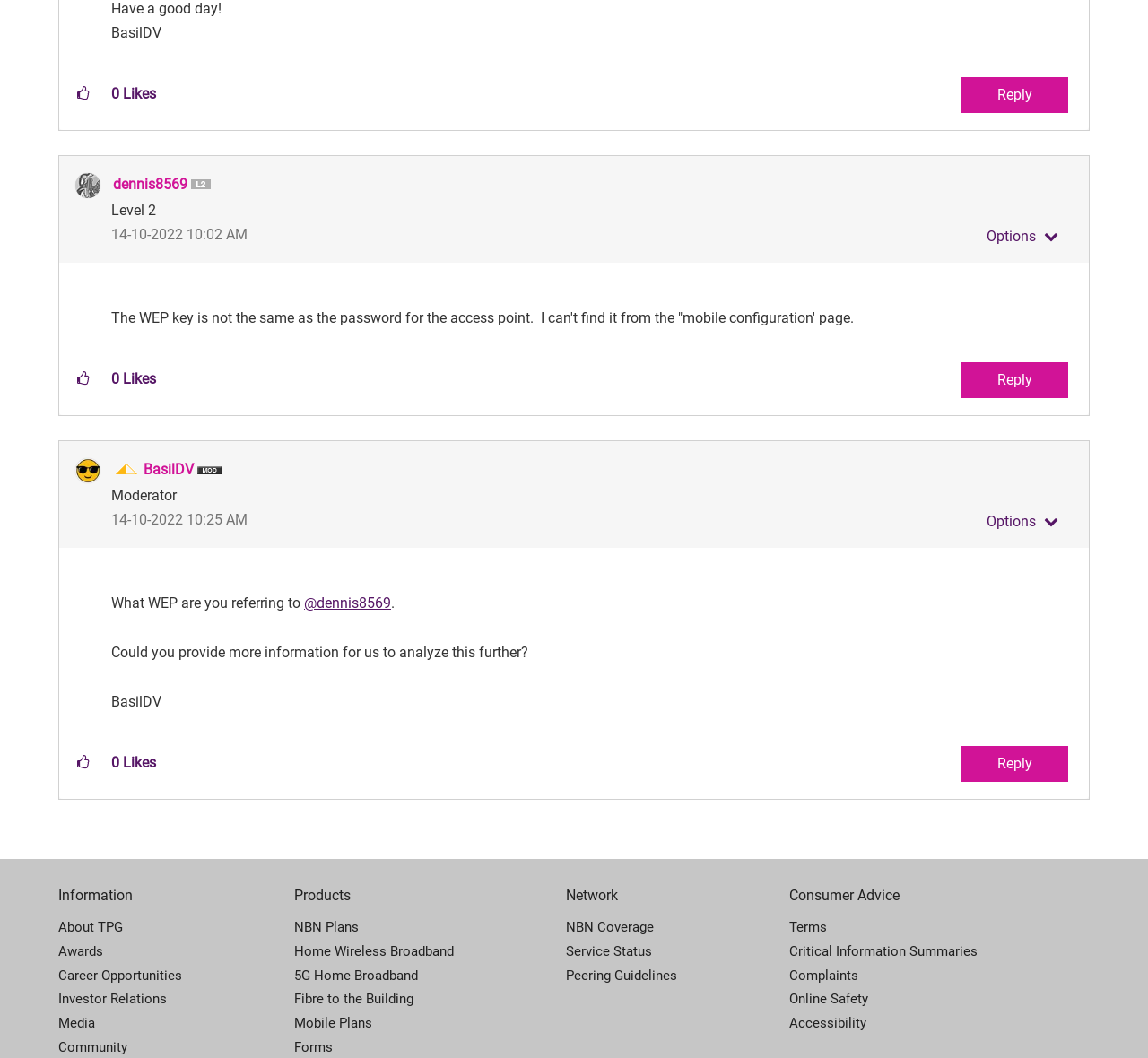Refer to the image and provide an in-depth answer to the question: 
What is the username of the person who posted on 14-10-2022 at 10:02 AM?

I found the username by looking at the post details, where it says 'Posted on 14-10-2022 at 10:02 AM' and then finding the corresponding username, which is 'dennis8569'.